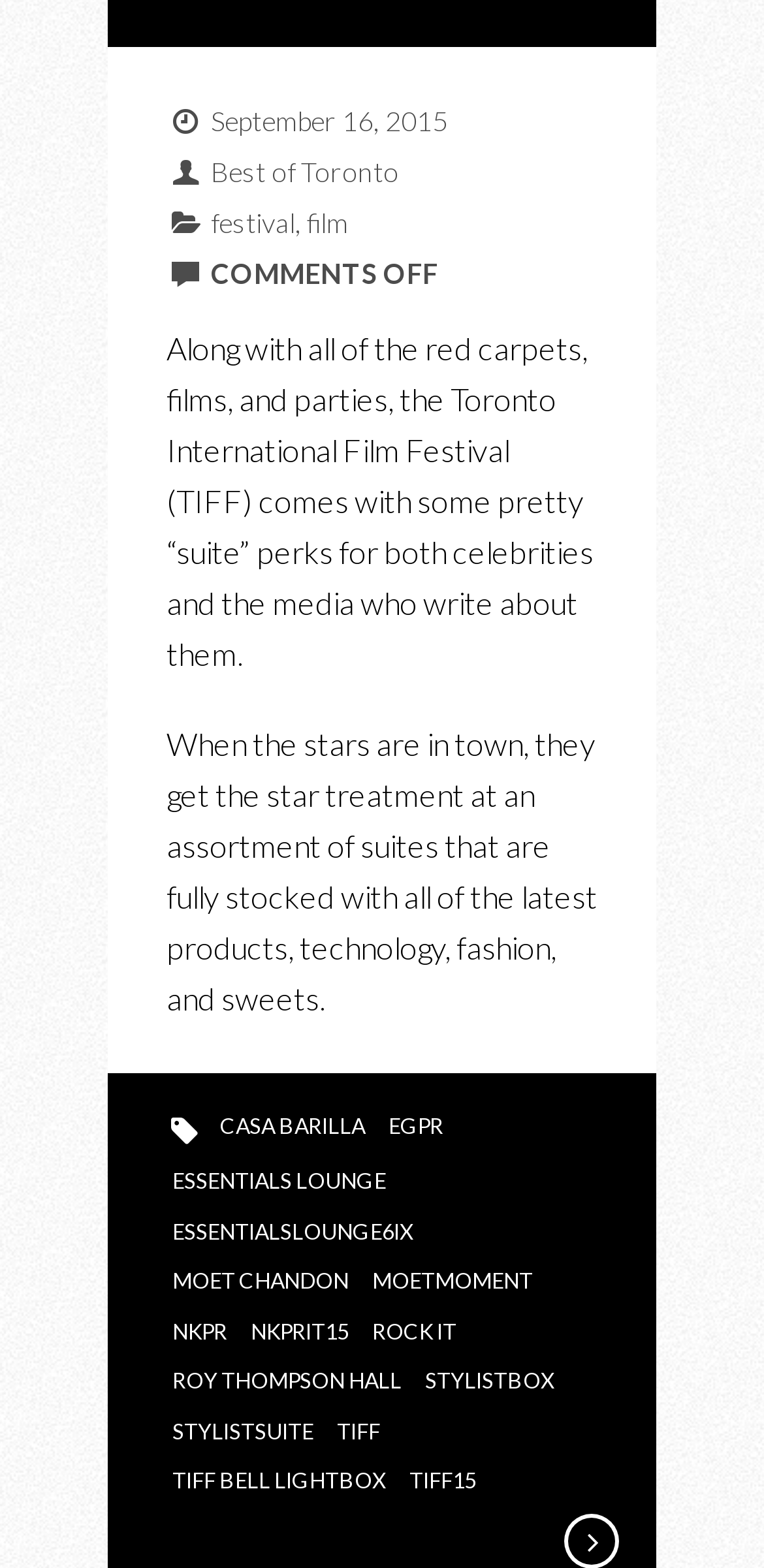Determine the bounding box coordinates of the area to click in order to meet this instruction: "click on Best of Toronto".

[0.276, 0.099, 0.522, 0.12]